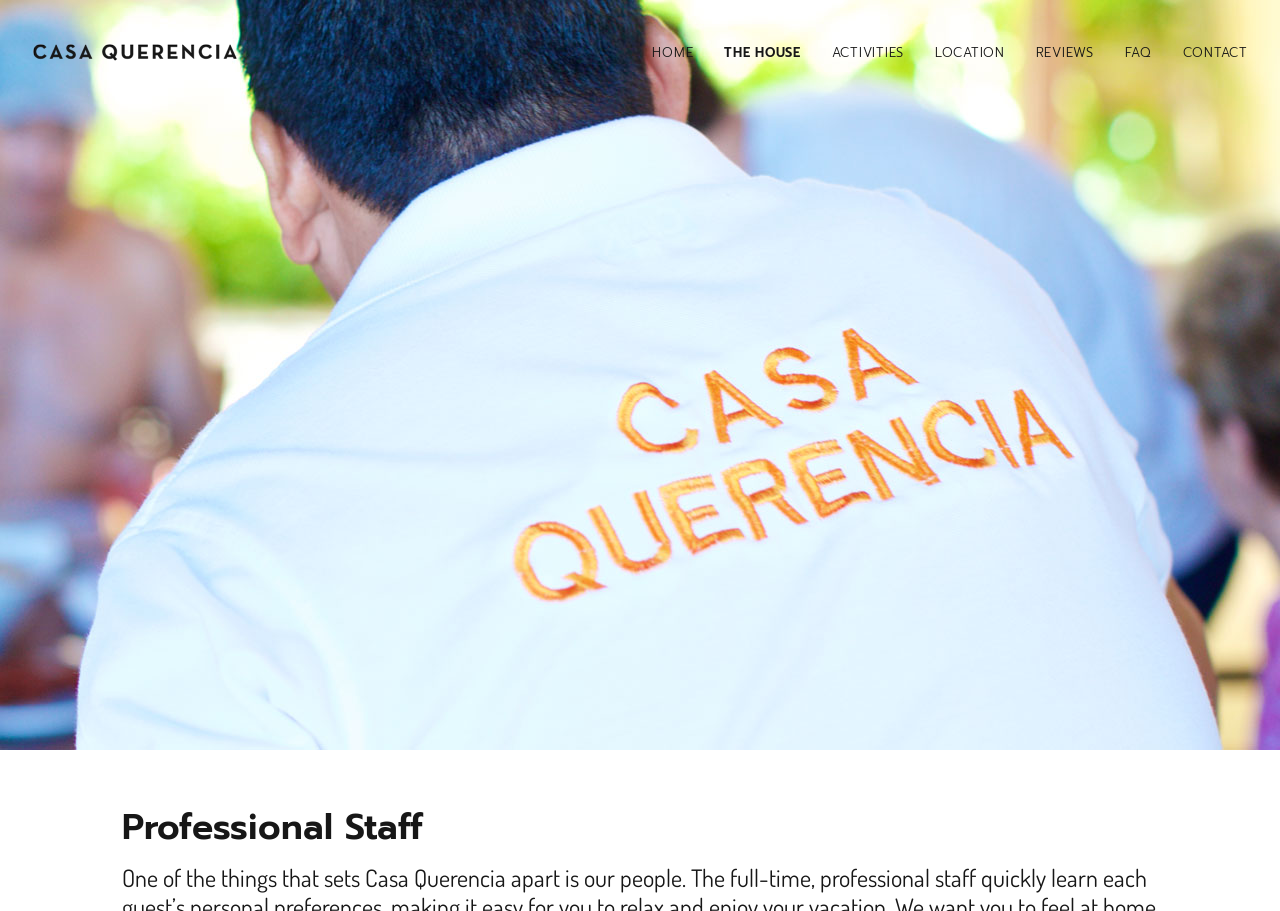Provide a brief response using a word or short phrase to this question:
What is the layout of the navigation links?

Horizontal